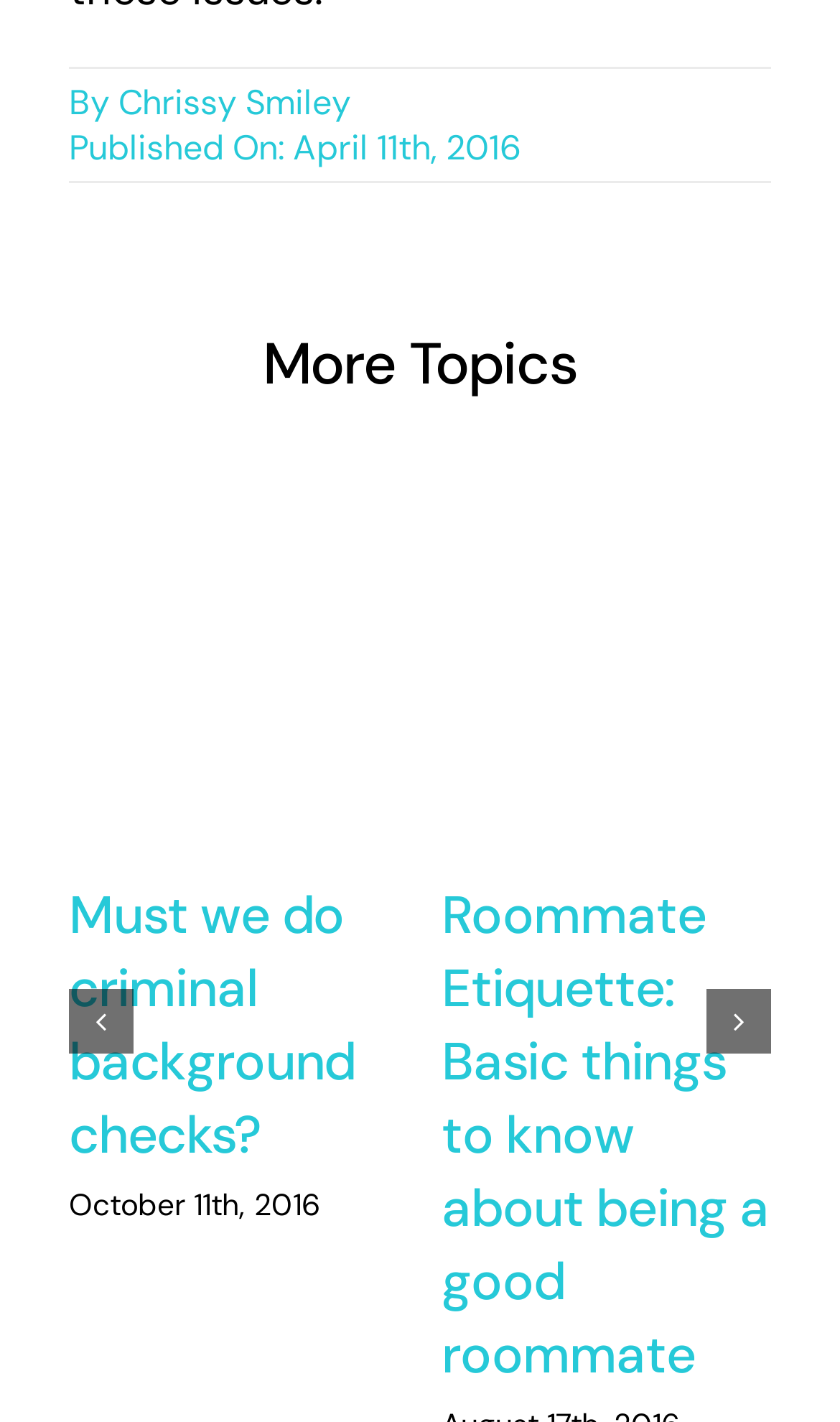Given the webpage screenshot and the description, determine the bounding box coordinates (top-left x, top-left y, bottom-right x, bottom-right y) that define the location of the UI element matching this description: Chrissy Smiley

[0.141, 0.056, 0.418, 0.088]